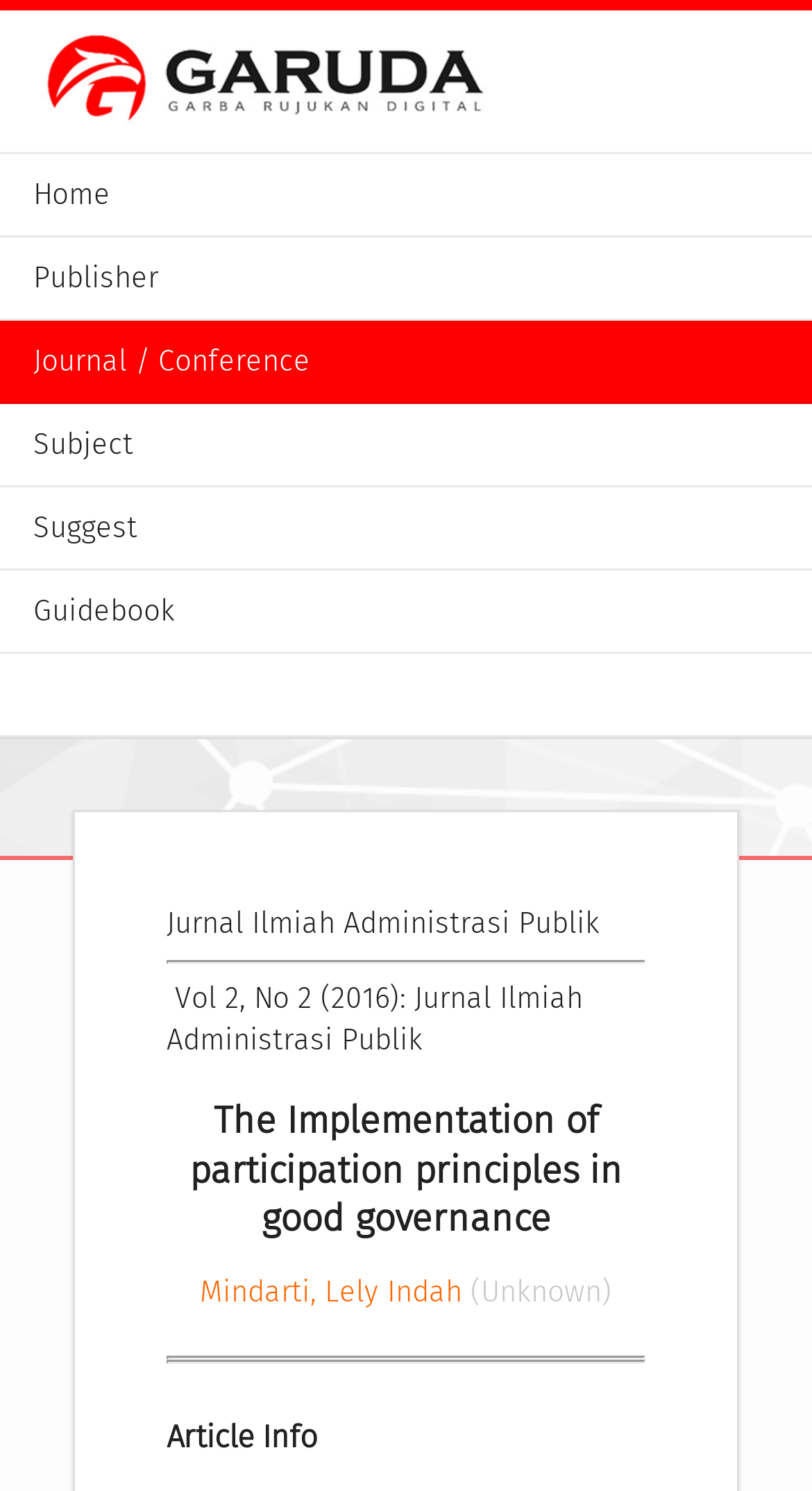Show the bounding box coordinates of the element that should be clicked to complete the task: "go to home page".

[0.0, 0.103, 1.0, 0.159]